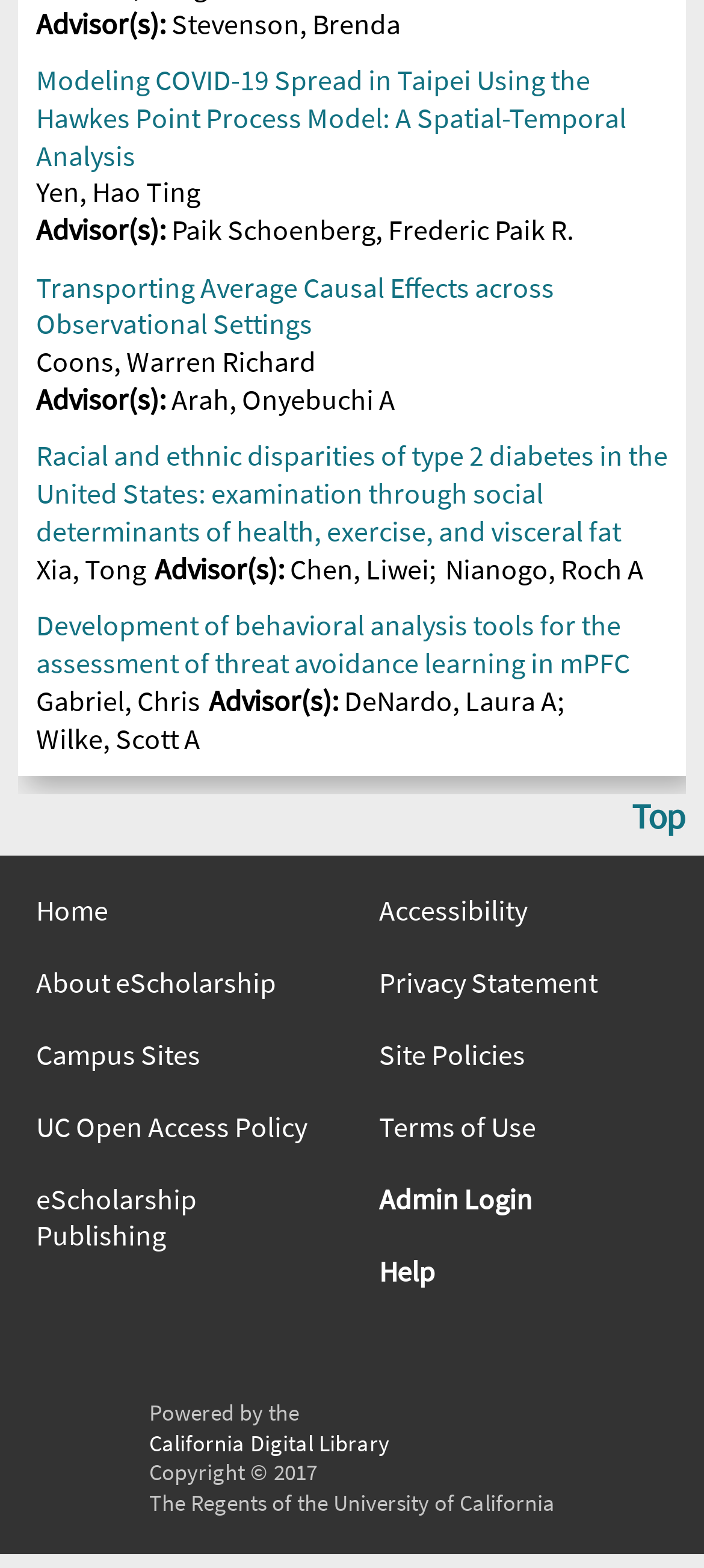Find the bounding box coordinates for the area that should be clicked to accomplish the instruction: "click on Casino".

None